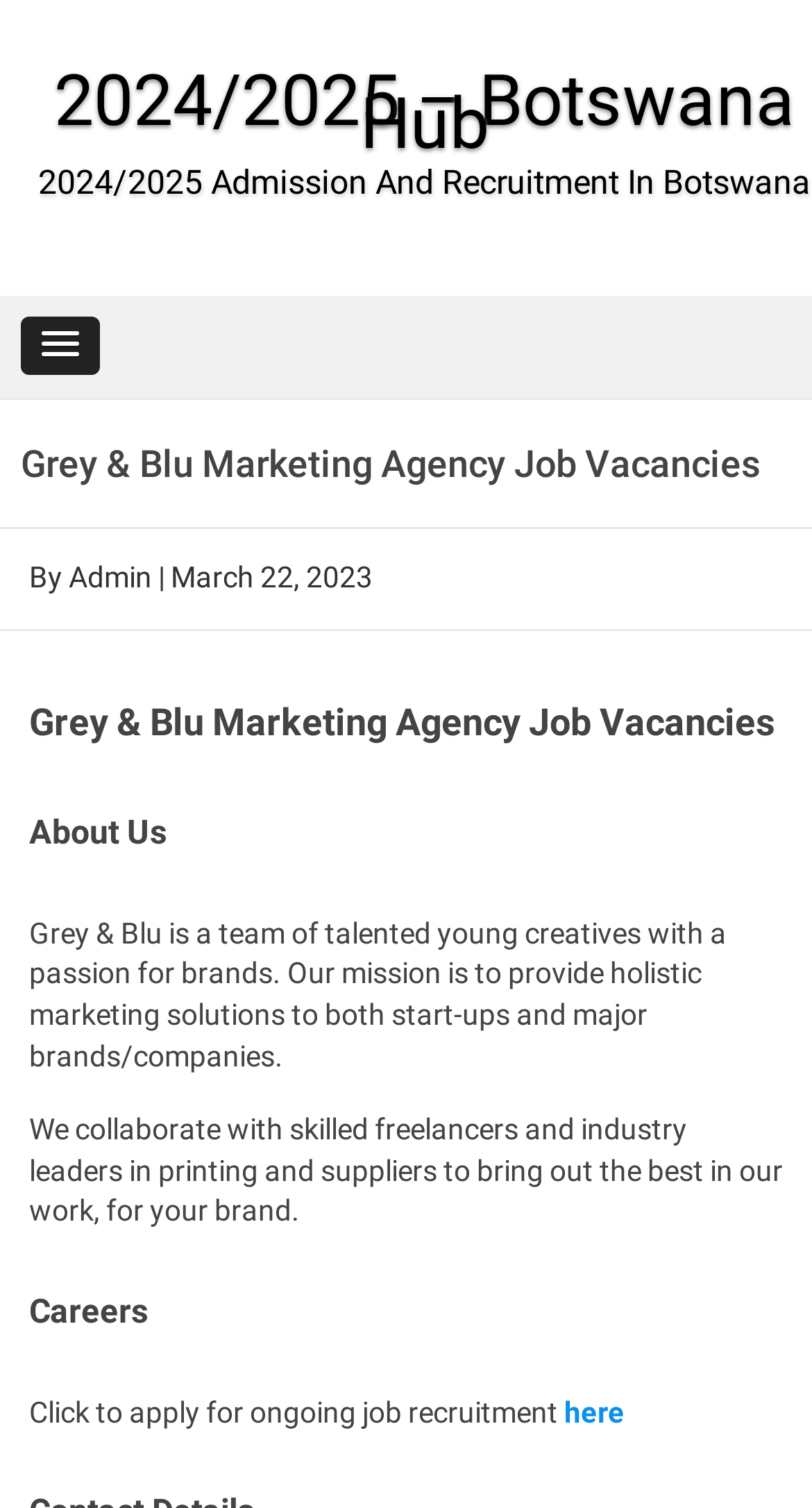What is the date mentioned on the webpage?
Provide a fully detailed and comprehensive answer to the question.

The date mentioned on the webpage can be found in the static text 'March 22, 2023' which is located in the middle of the webpage, indicating that the webpage was updated or published on this date.